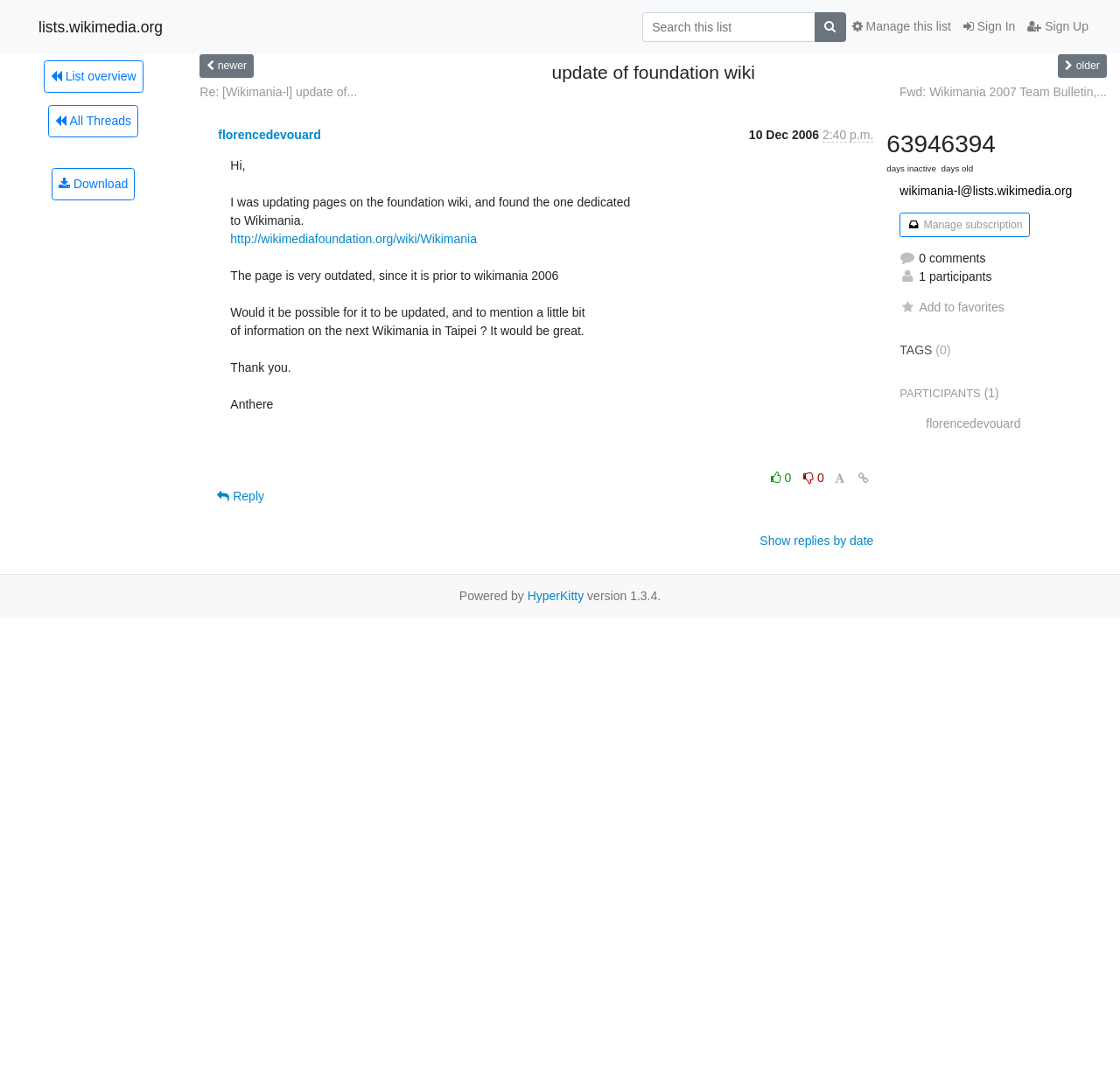Determine the bounding box coordinates of the clickable area required to perform the following instruction: "Manage this list". The coordinates should be represented as four float numbers between 0 and 1: [left, top, right, bottom].

[0.755, 0.011, 0.855, 0.039]